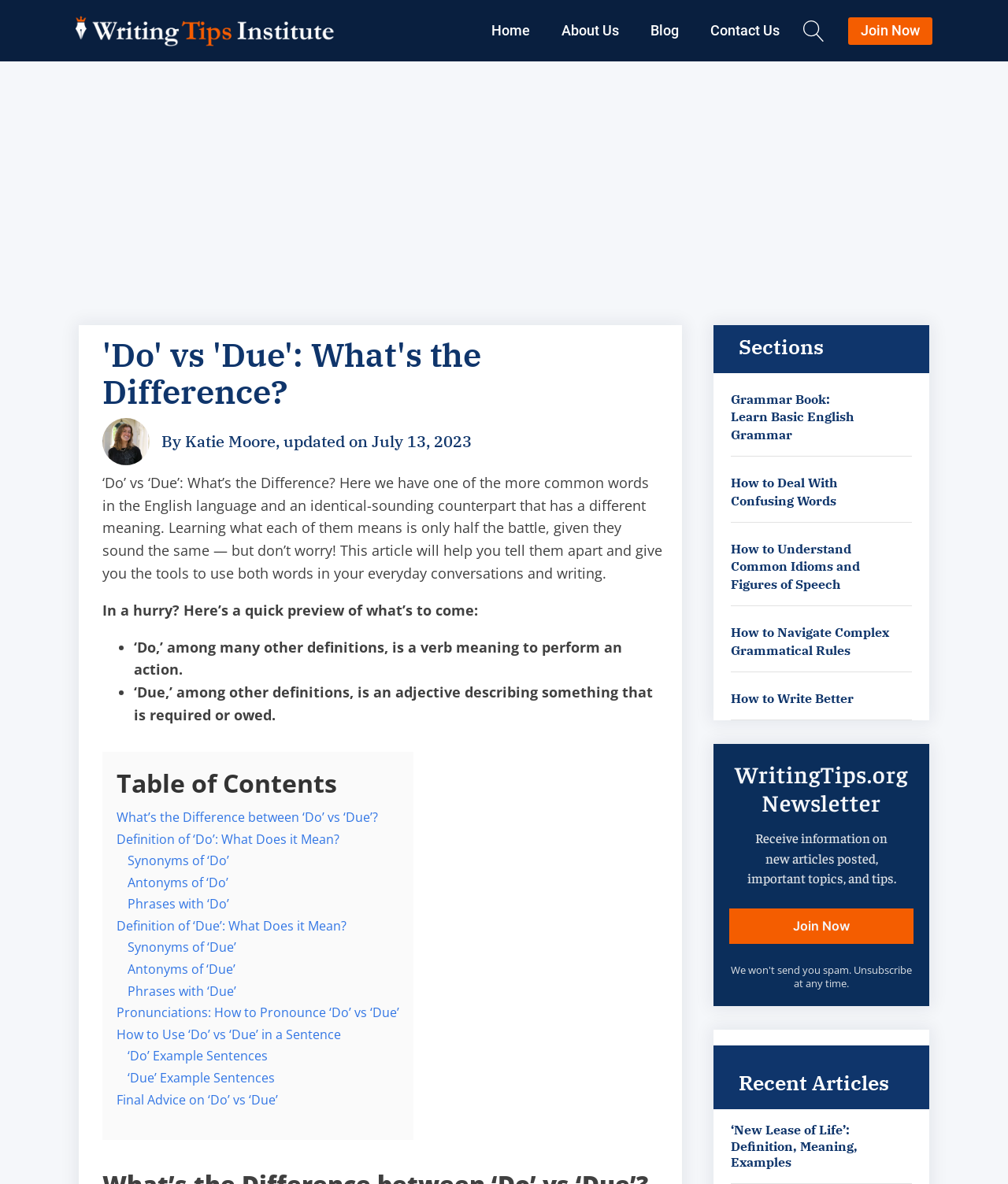Please give a one-word or short phrase response to the following question: 
What is the purpose of this webpage?

To explain the difference between 'Do' and 'Due'